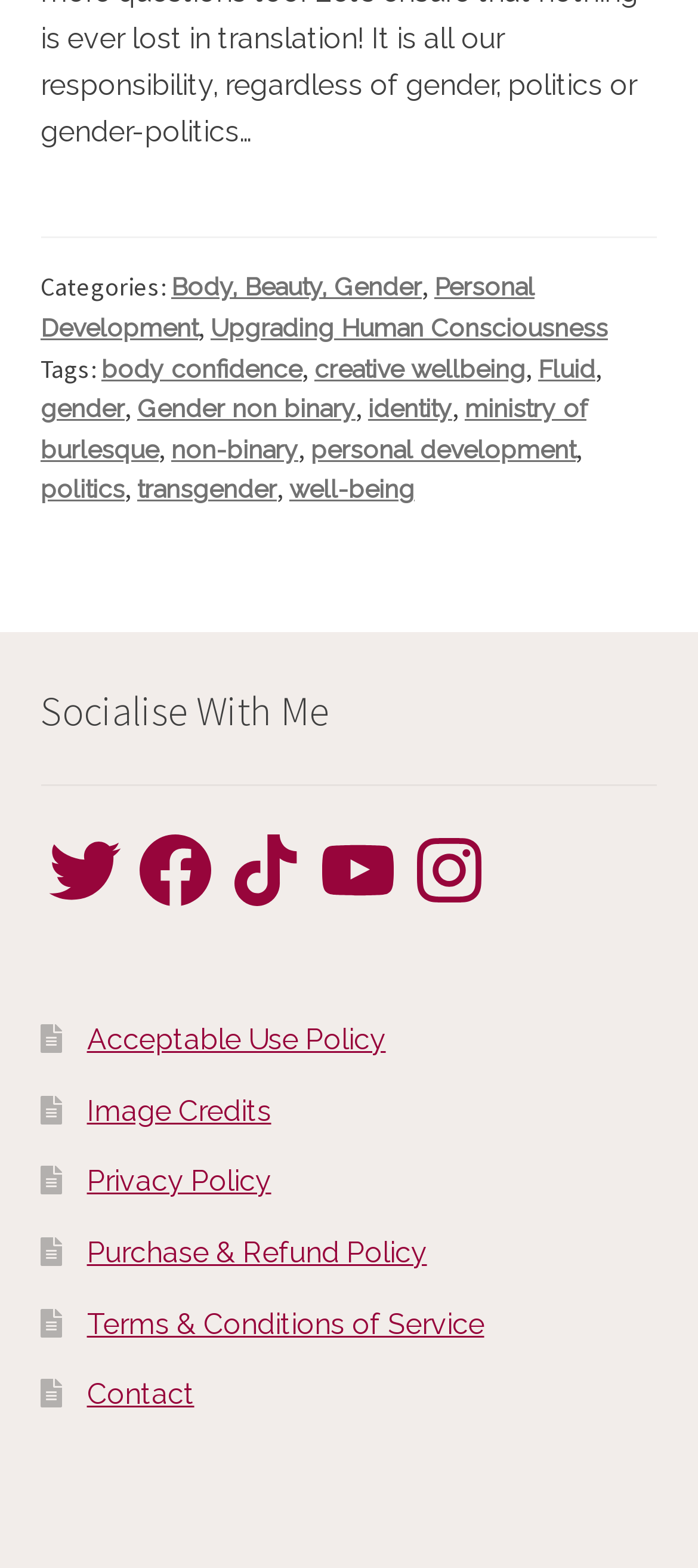Locate the bounding box of the user interface element based on this description: "07739 969518 (mobile)".

None